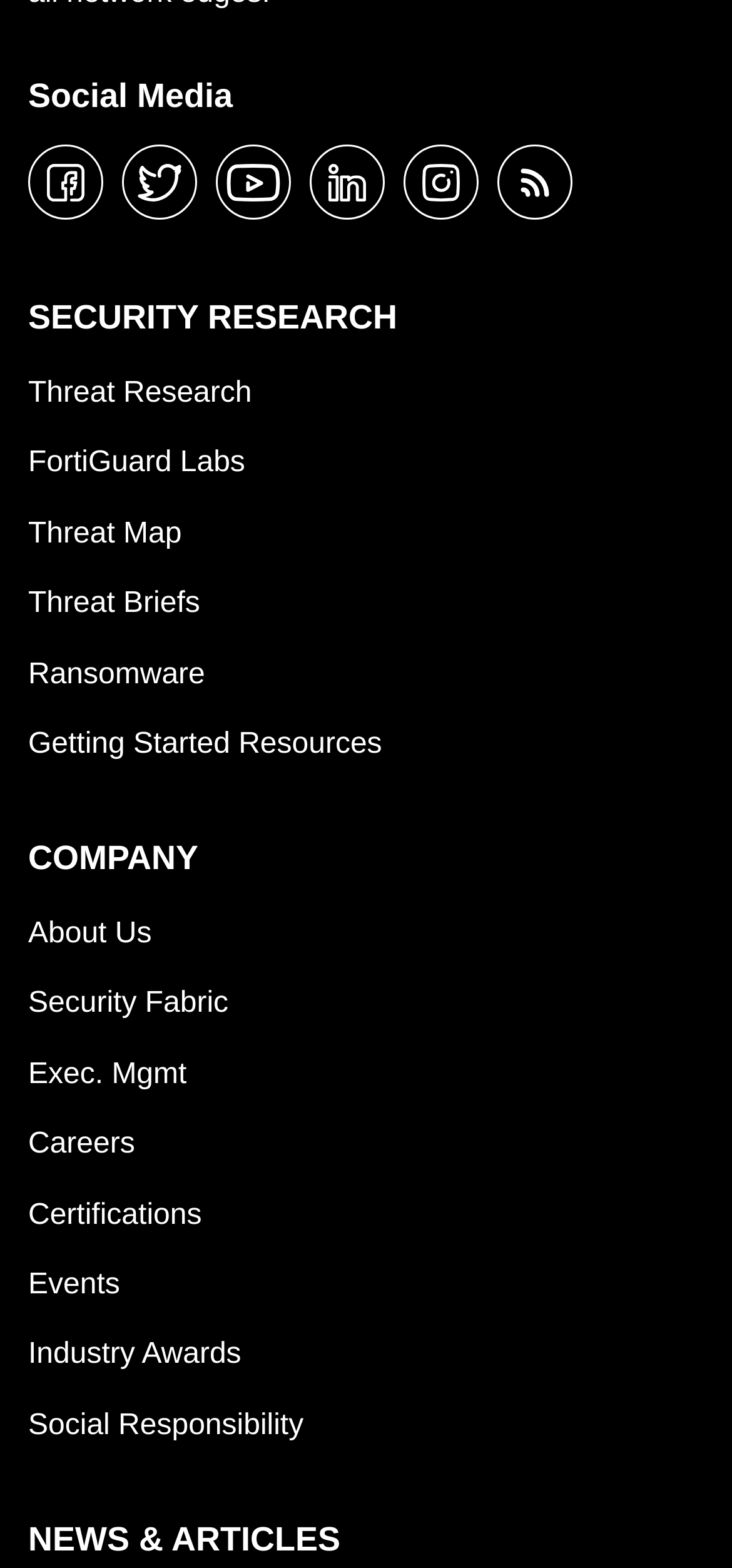What social media platforms are listed?
Look at the image and respond with a one-word or short-phrase answer.

Facebook, Twitter, YouTube, LinkedIn, Instagram, RRS Feeds